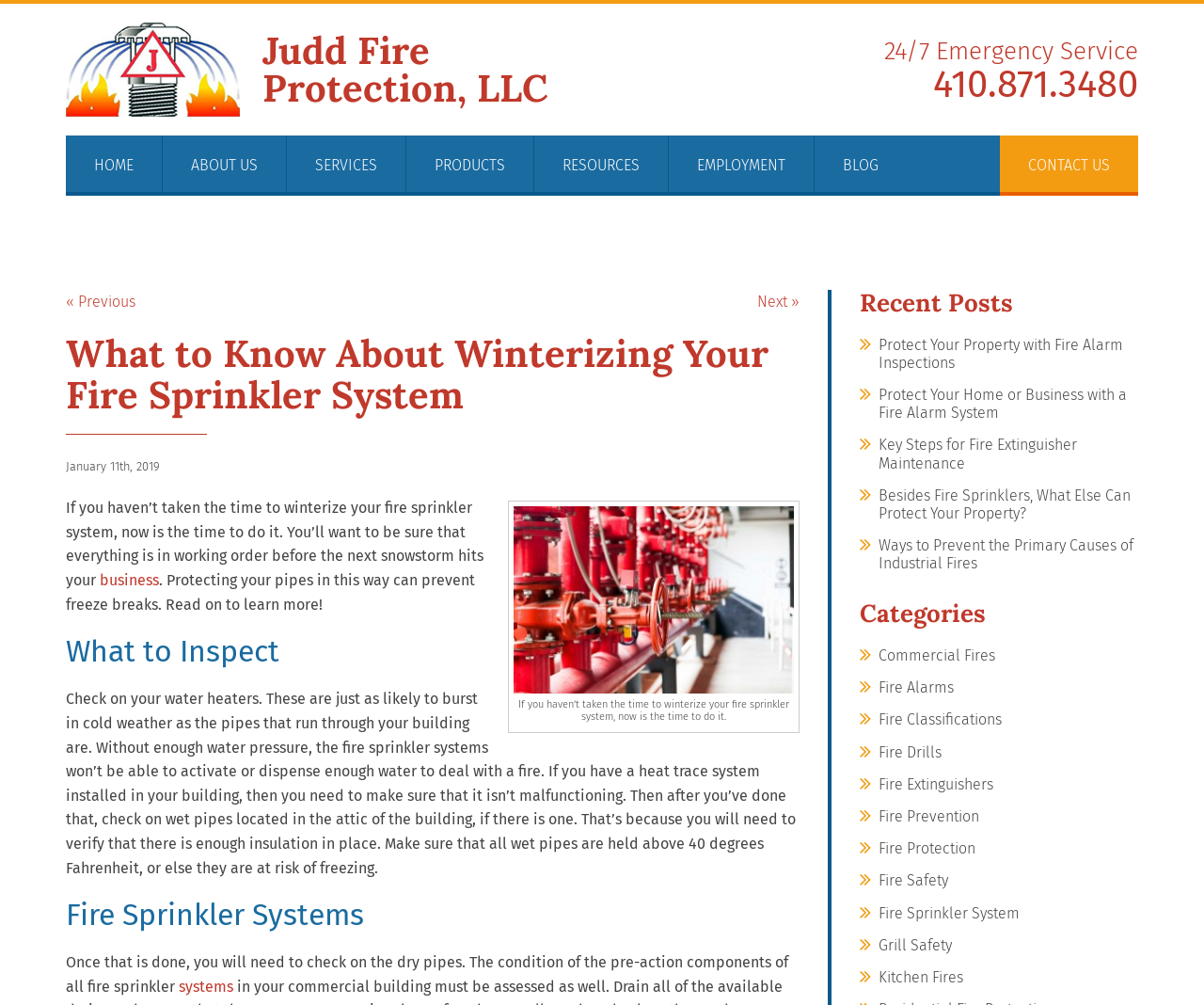What is the phone number for emergency service?
Please provide a detailed and comprehensive answer to the question.

The phone number can be found in the top-right corner of the webpage, where it says '410.871.3480'.